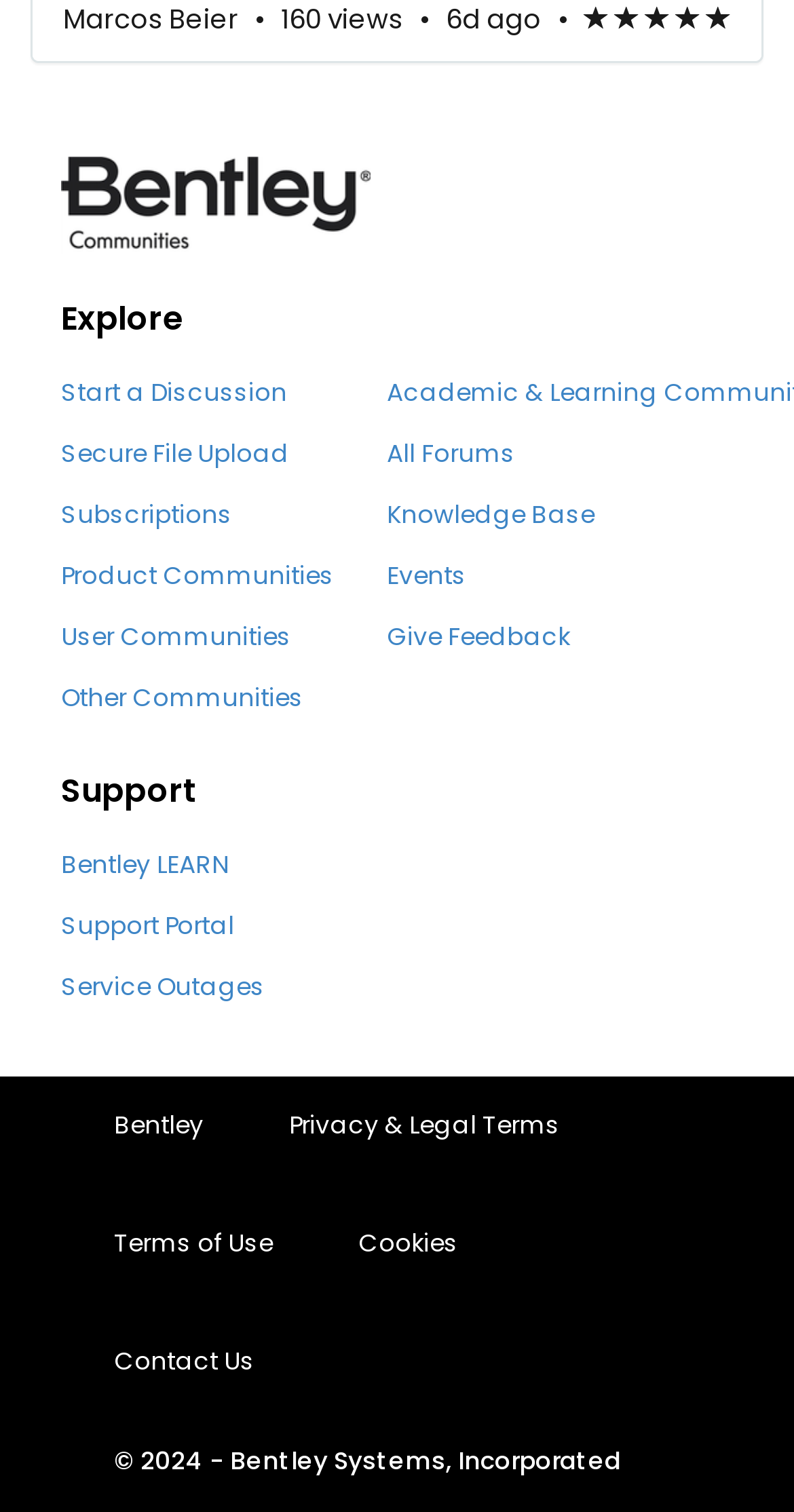Please locate the bounding box coordinates of the element that needs to be clicked to achieve the following instruction: "View all forums". The coordinates should be four float numbers between 0 and 1, i.e., [left, top, right, bottom].

[0.487, 0.289, 0.649, 0.311]